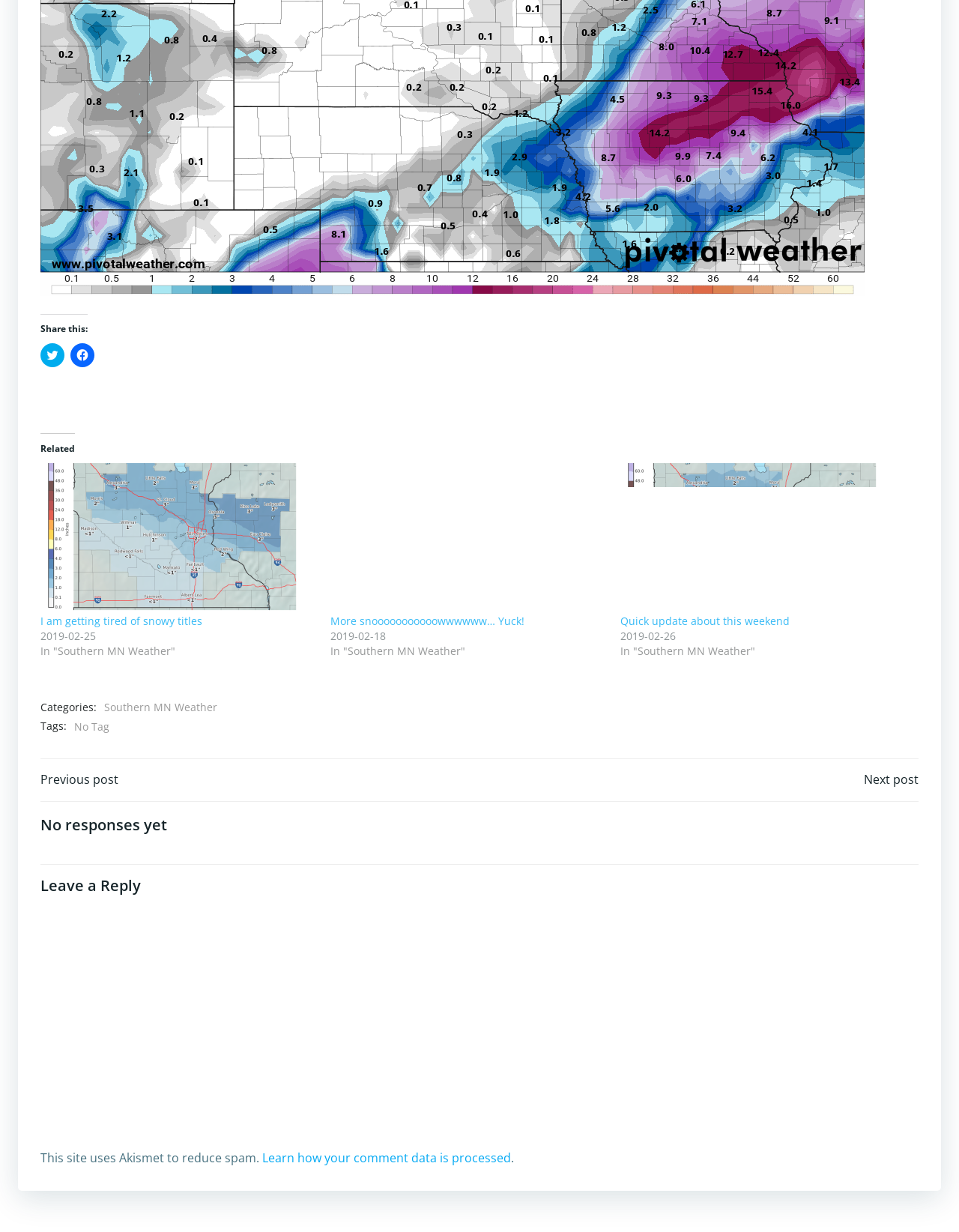How many related articles are there?
Please answer the question as detailed as possible based on the image.

I counted the number of links under the 'Related' heading, and there are three links: 'I am getting tired of snowy titles', 'More snooooooooooowwwwww… Yuck!', and 'Quick update about this weekend'.